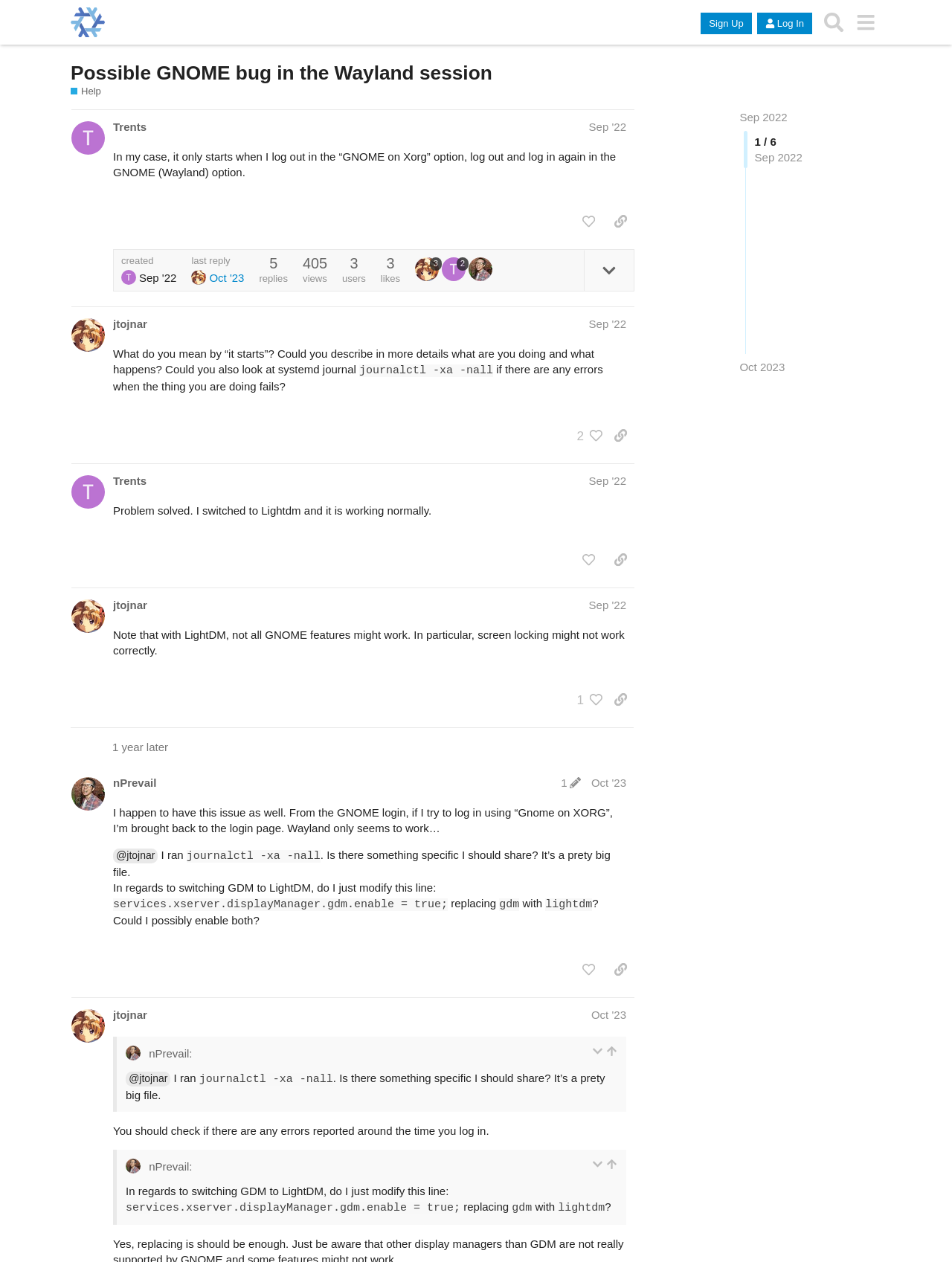Answer the question below using just one word or a short phrase: 
What is the issue that the users are discussing in this topic?

GNOME bug in Wayland session